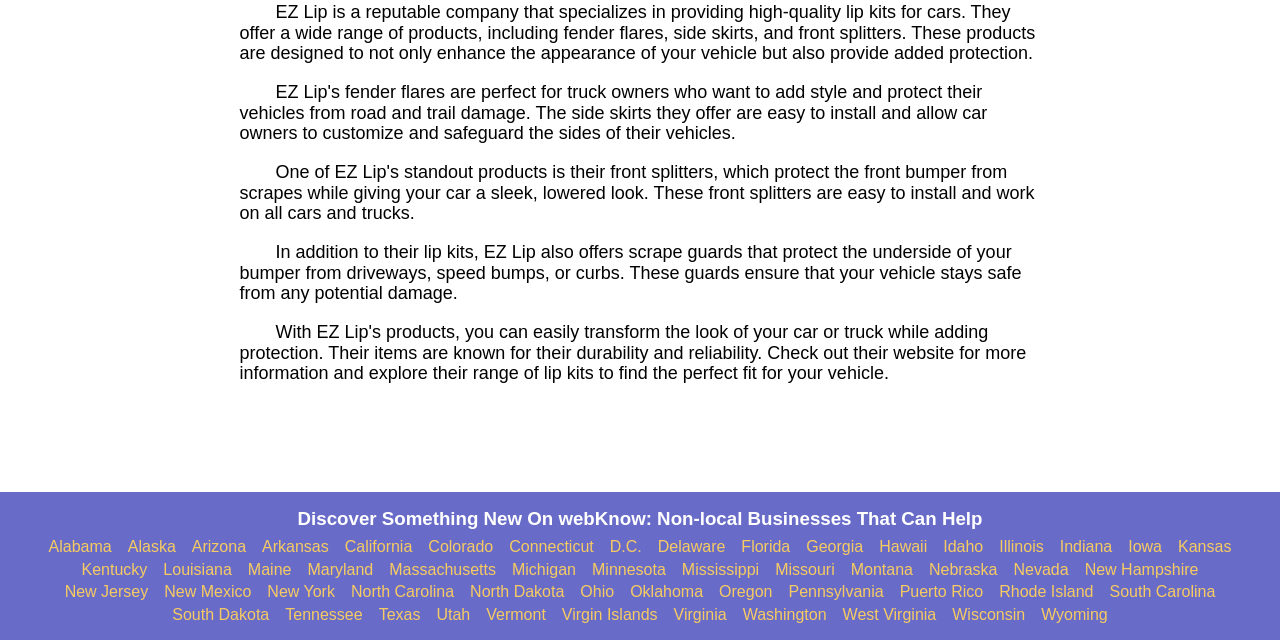Extract the bounding box coordinates for the described element: "North Carolina". The coordinates should be represented as four float numbers between 0 and 1: [left, top, right, bottom].

[0.274, 0.911, 0.355, 0.94]